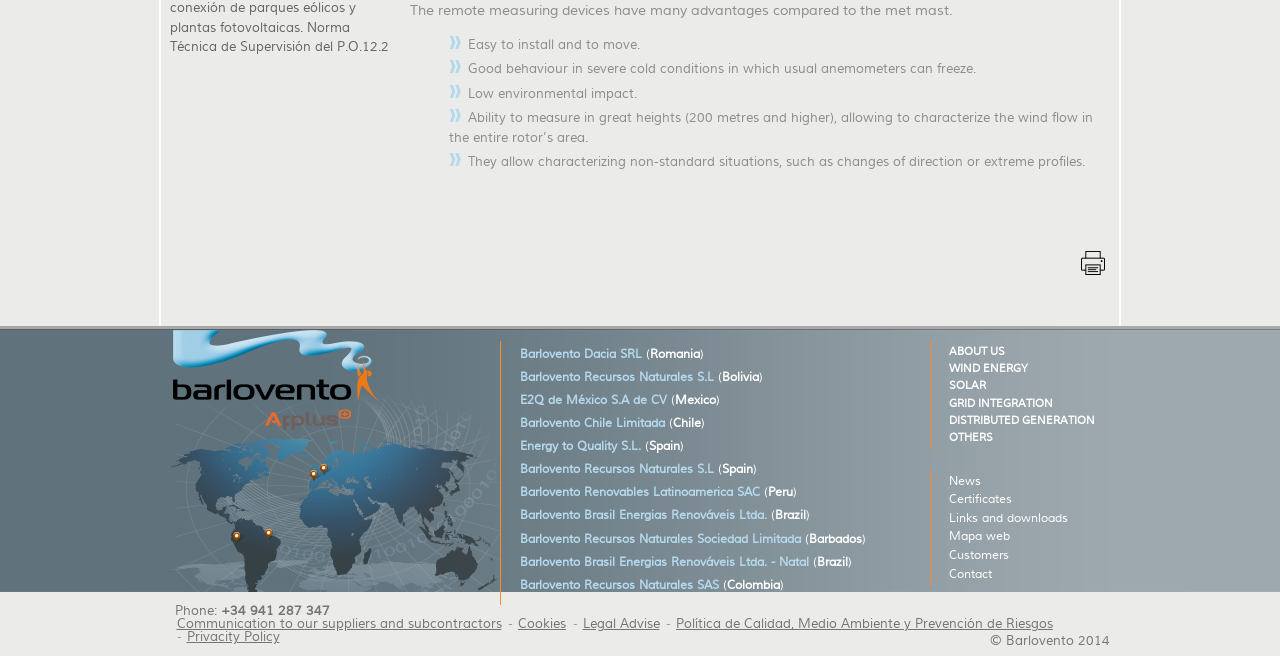Determine the bounding box coordinates of the UI element that matches the following description: "Terms & Conditions". The coordinates should be four float numbers between 0 and 1 in the format [left, top, right, bottom].

None